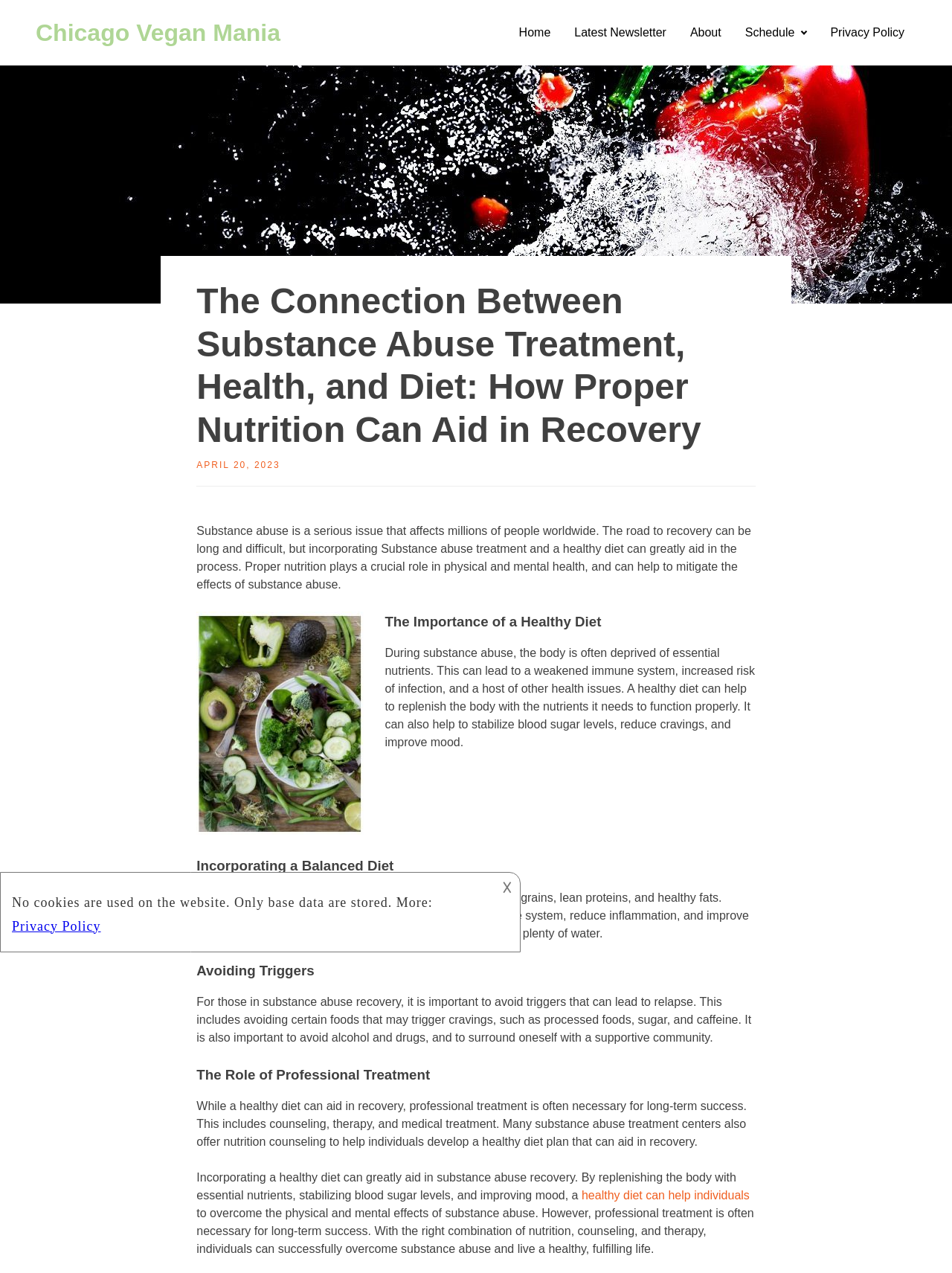Given the description "Home", determine the bounding box of the corresponding UI element.

[0.532, 0.009, 0.591, 0.042]